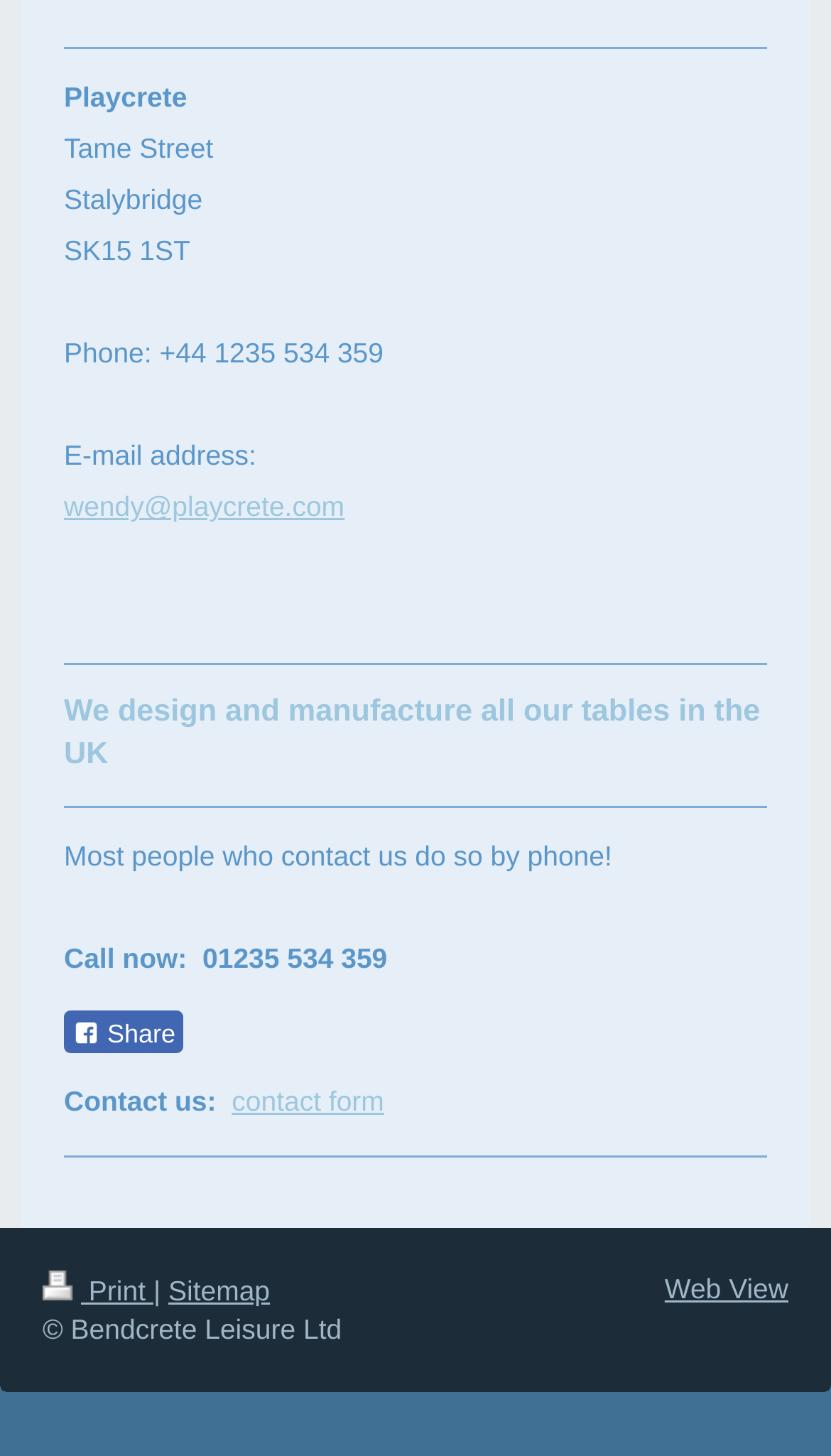What is the company name?
Use the image to answer the question with a single word or phrase.

Playcrete